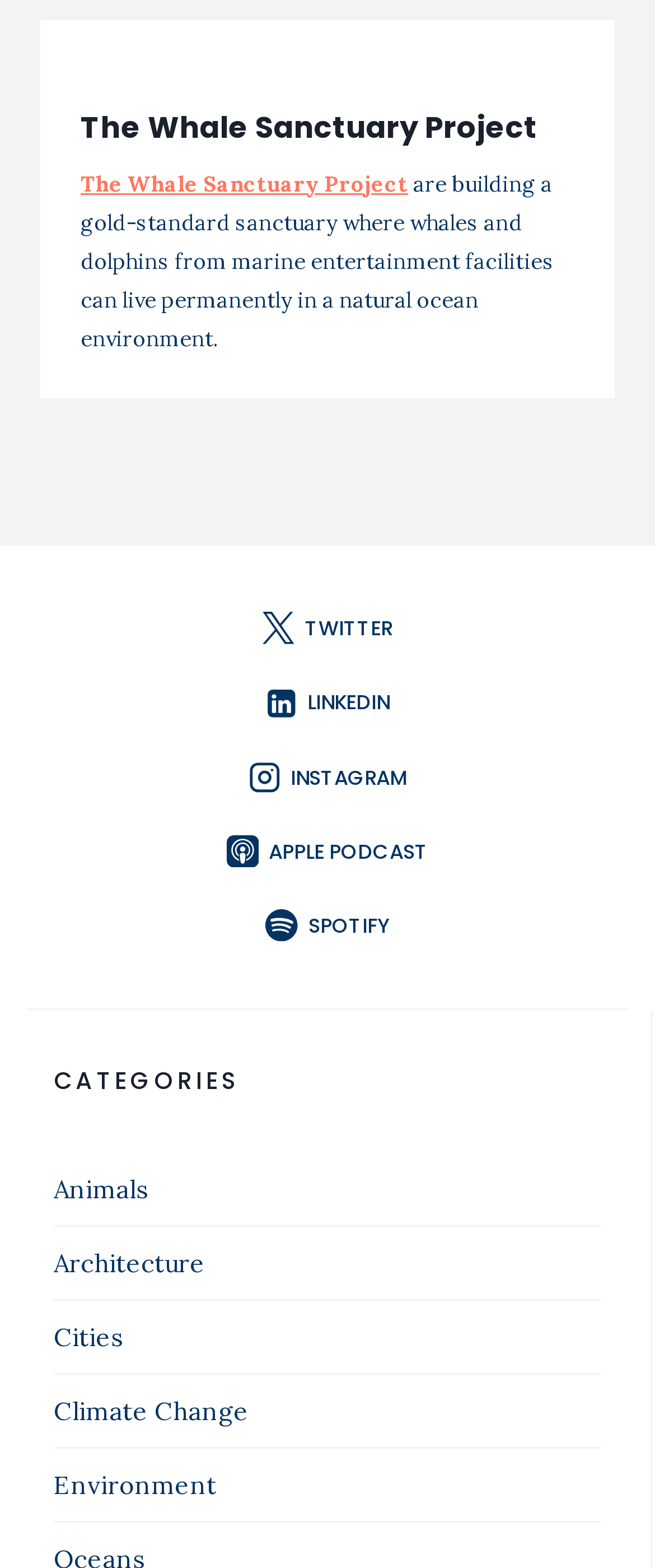What is the text below the project name?
Use the information from the image to give a detailed answer to the question.

The text below the project name is a description of the project, which is 'are building a gold-standard sanctuary where whales and dolphins from marine entertainment facilities can live permanently in a natural ocean environment.' This text is located in a StaticText element.